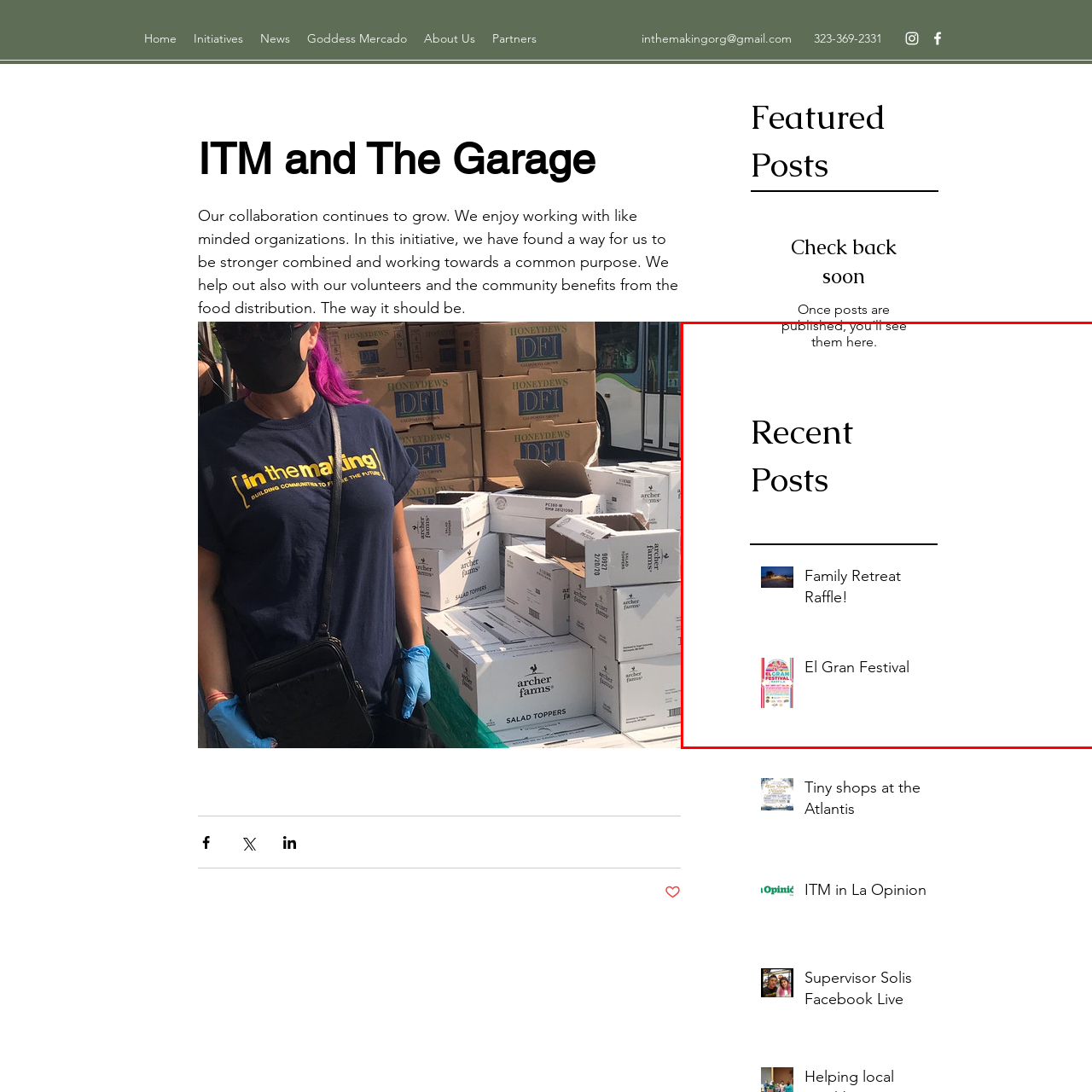Examine the portion within the green circle, What does the graphic below the first post represent? 
Reply succinctly with a single word or phrase.

El Gran Festival